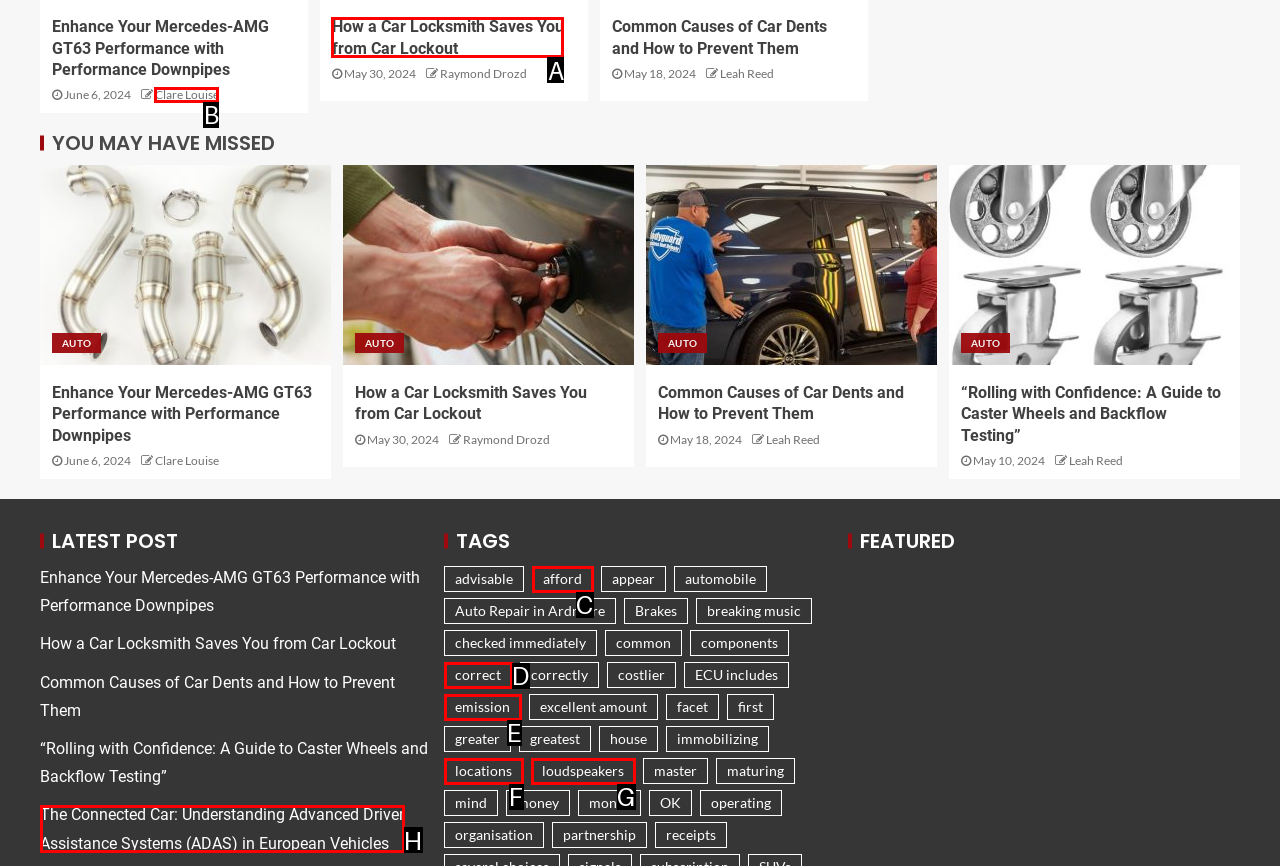Which option should you click on to fulfill this task: Check the post by 'Clare Louise'? Answer with the letter of the correct choice.

B